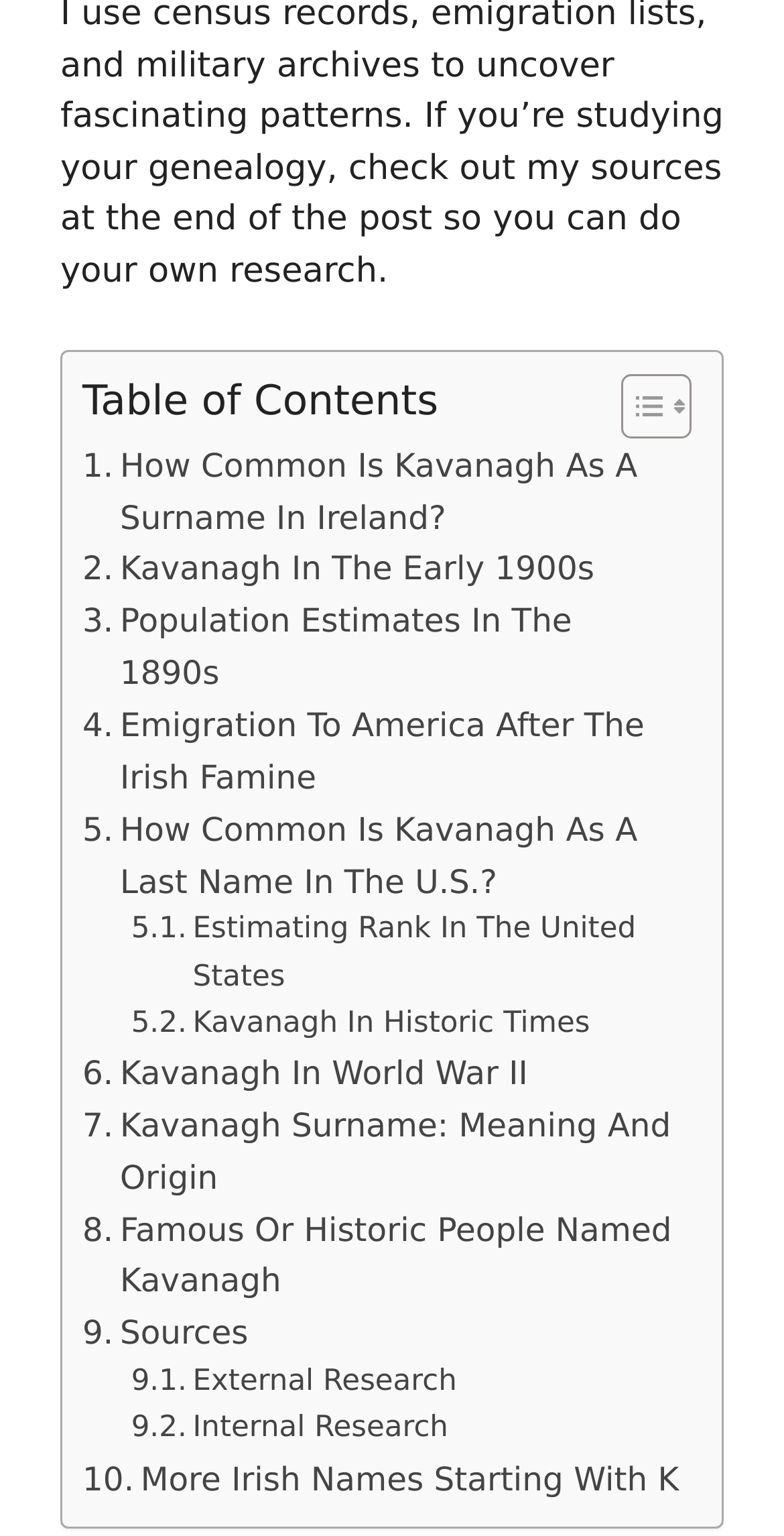Using the elements shown in the image, answer the question comprehensively: What is the title of the table of contents?

The title of the table of contents can be found in the StaticText element with the text 'Table of Contents' at coordinates [0.105, 0.245, 0.559, 0.276].